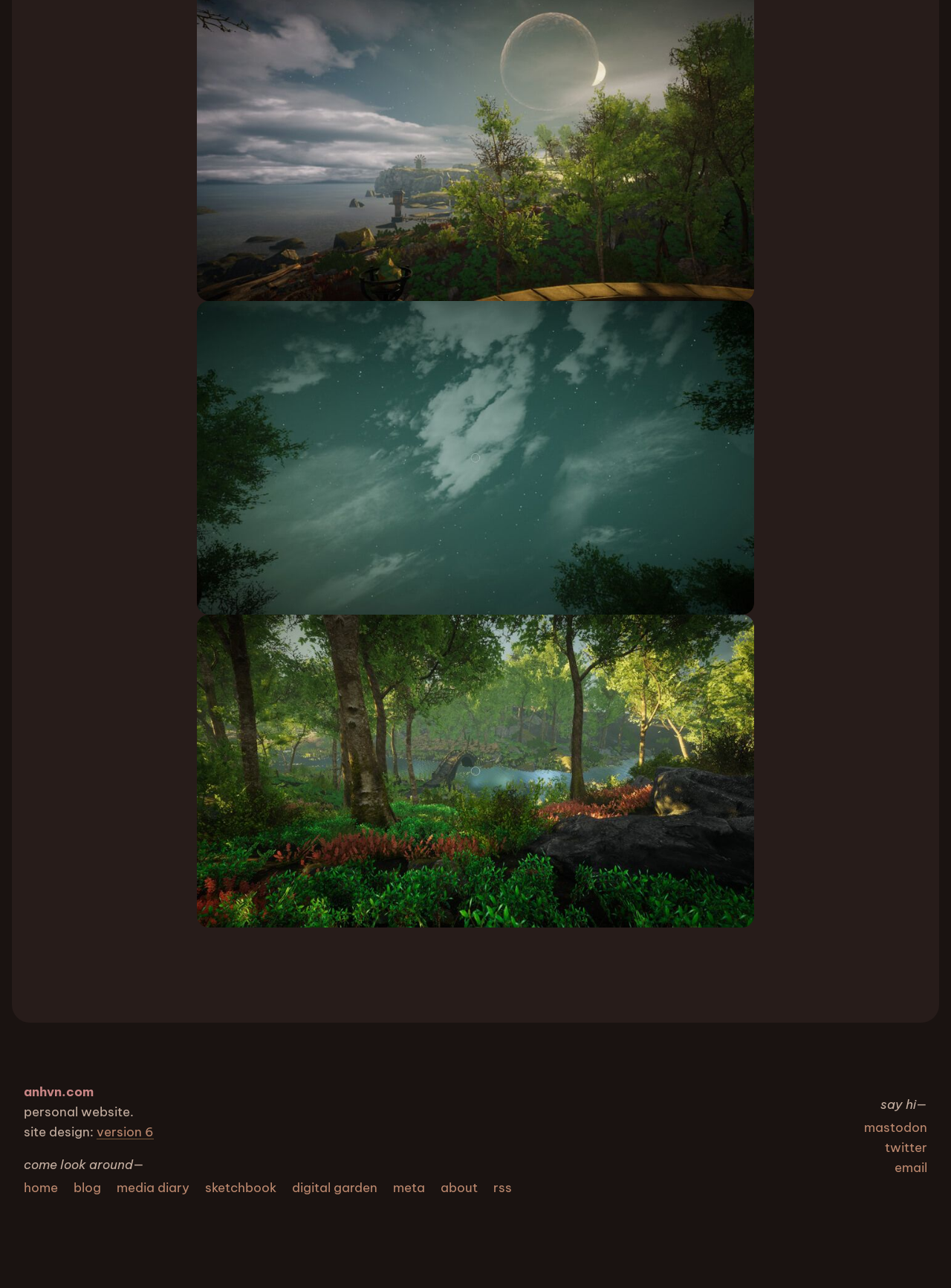Determine the bounding box coordinates for the area that should be clicked to carry out the following instruction: "explore digital garden".

[0.3, 0.913, 0.403, 0.93]